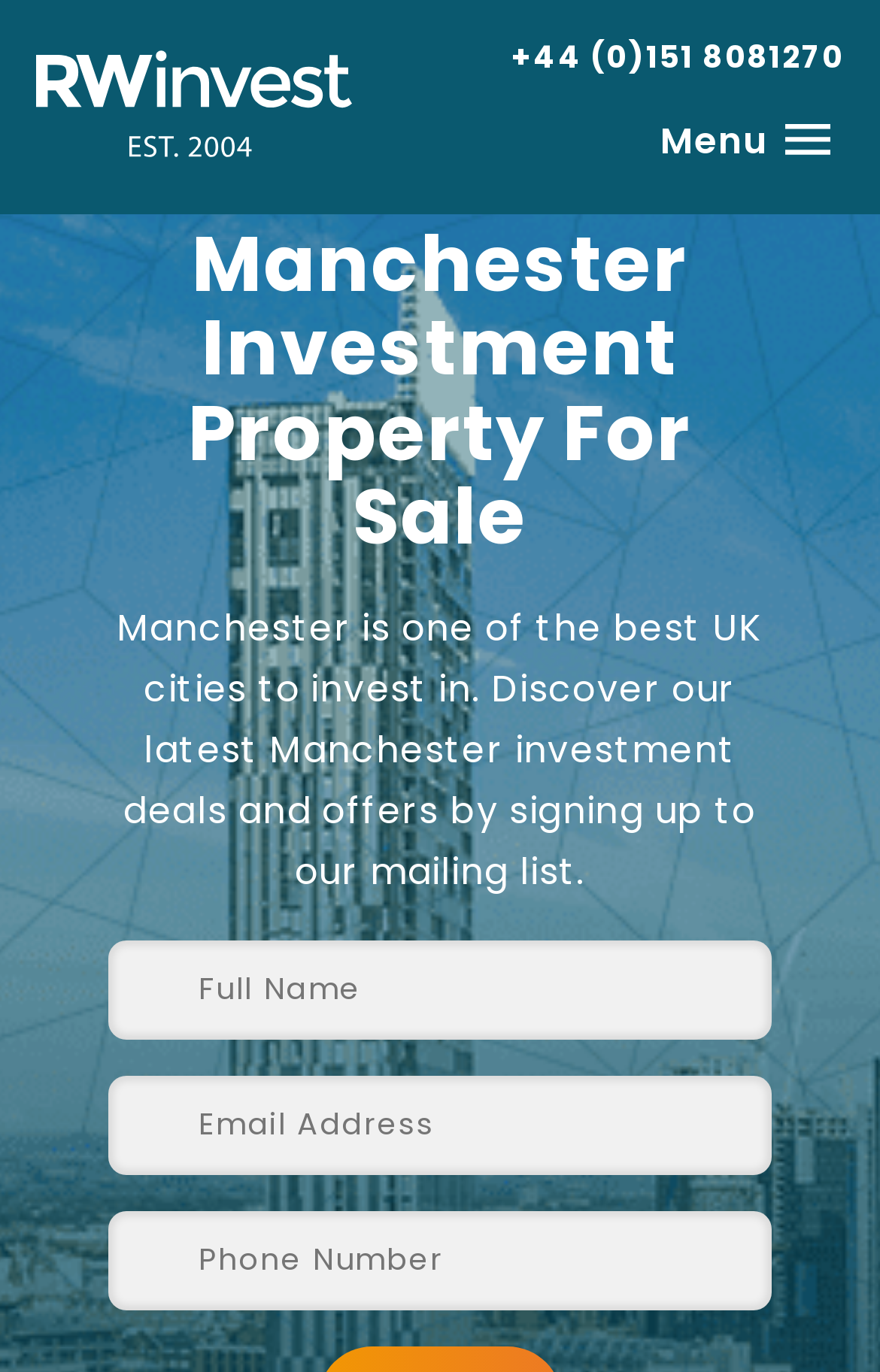What is the purpose of the mailing list?
Respond to the question with a single word or phrase according to the image.

To receive latest Manchester investment deals